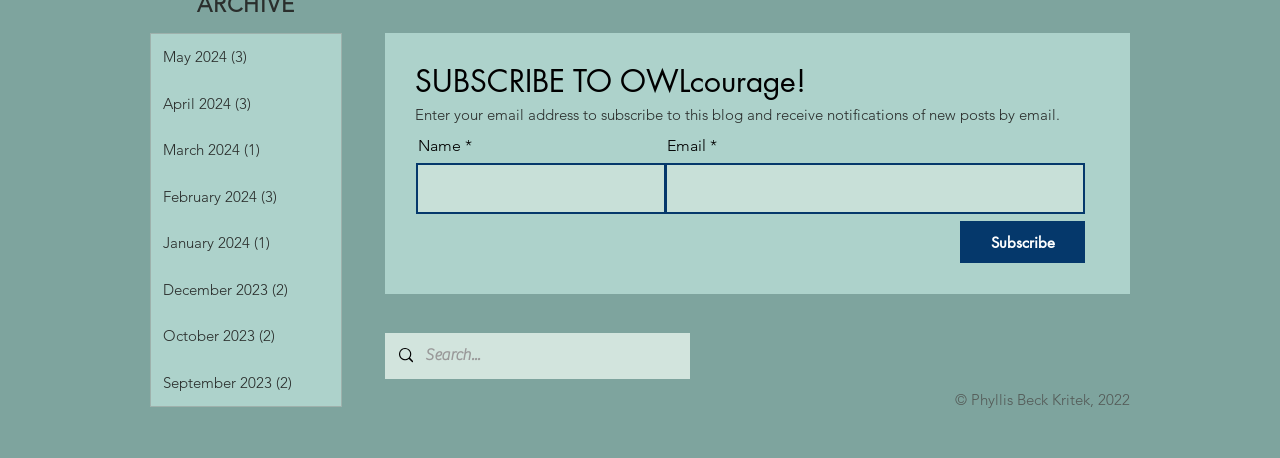Specify the bounding box coordinates of the element's area that should be clicked to execute the given instruction: "View posts from May 2024". The coordinates should be four float numbers between 0 and 1, i.e., [left, top, right, bottom].

[0.118, 0.075, 0.266, 0.176]